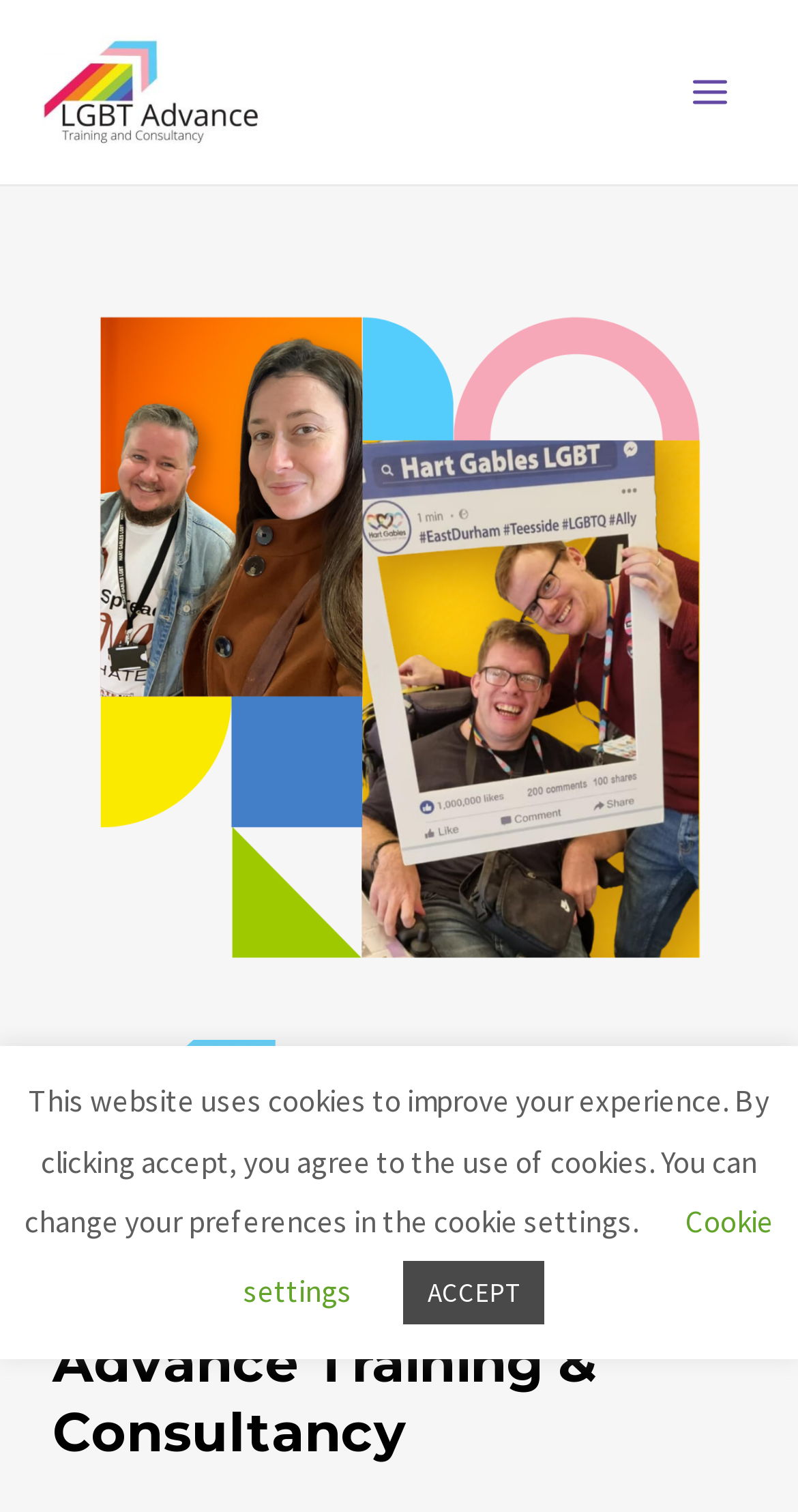How many figures are present on the main menu?
Answer the question with a single word or phrase, referring to the image.

2